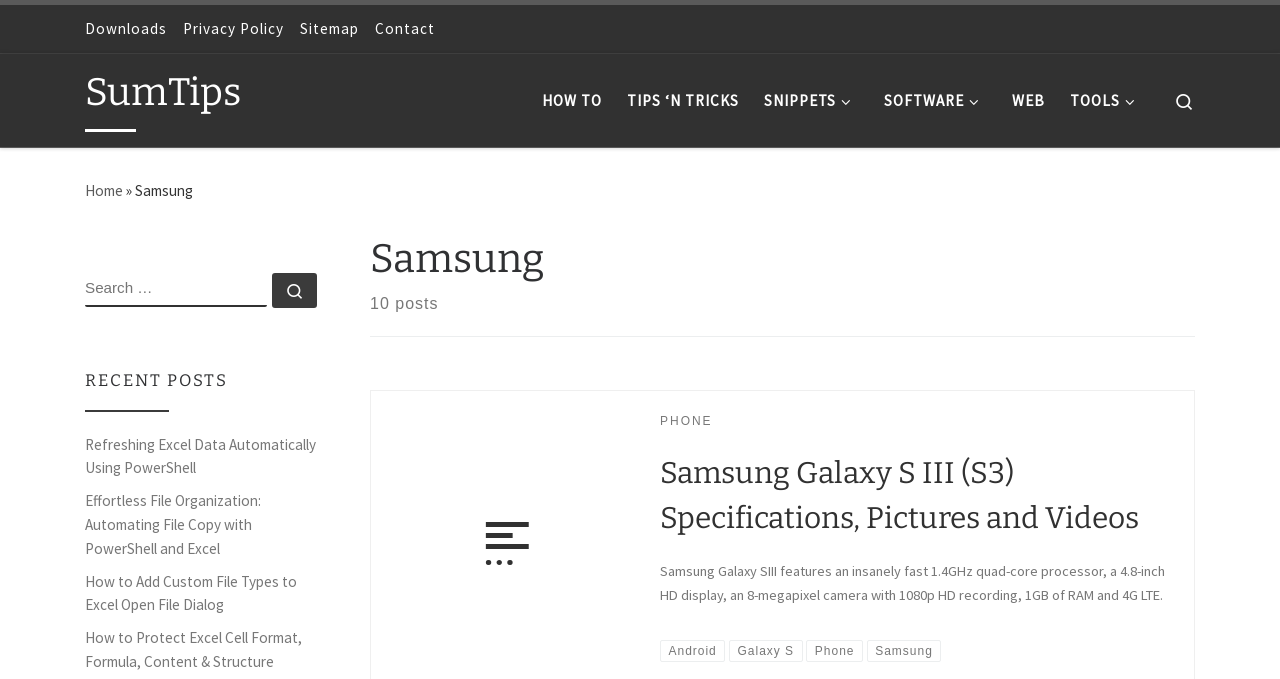Find the bounding box coordinates for the HTML element described in this sentence: "Web". Provide the coordinates as four float numbers between 0 and 1, in the format [left, top, right, bottom].

[0.776, 0.116, 0.816, 0.18]